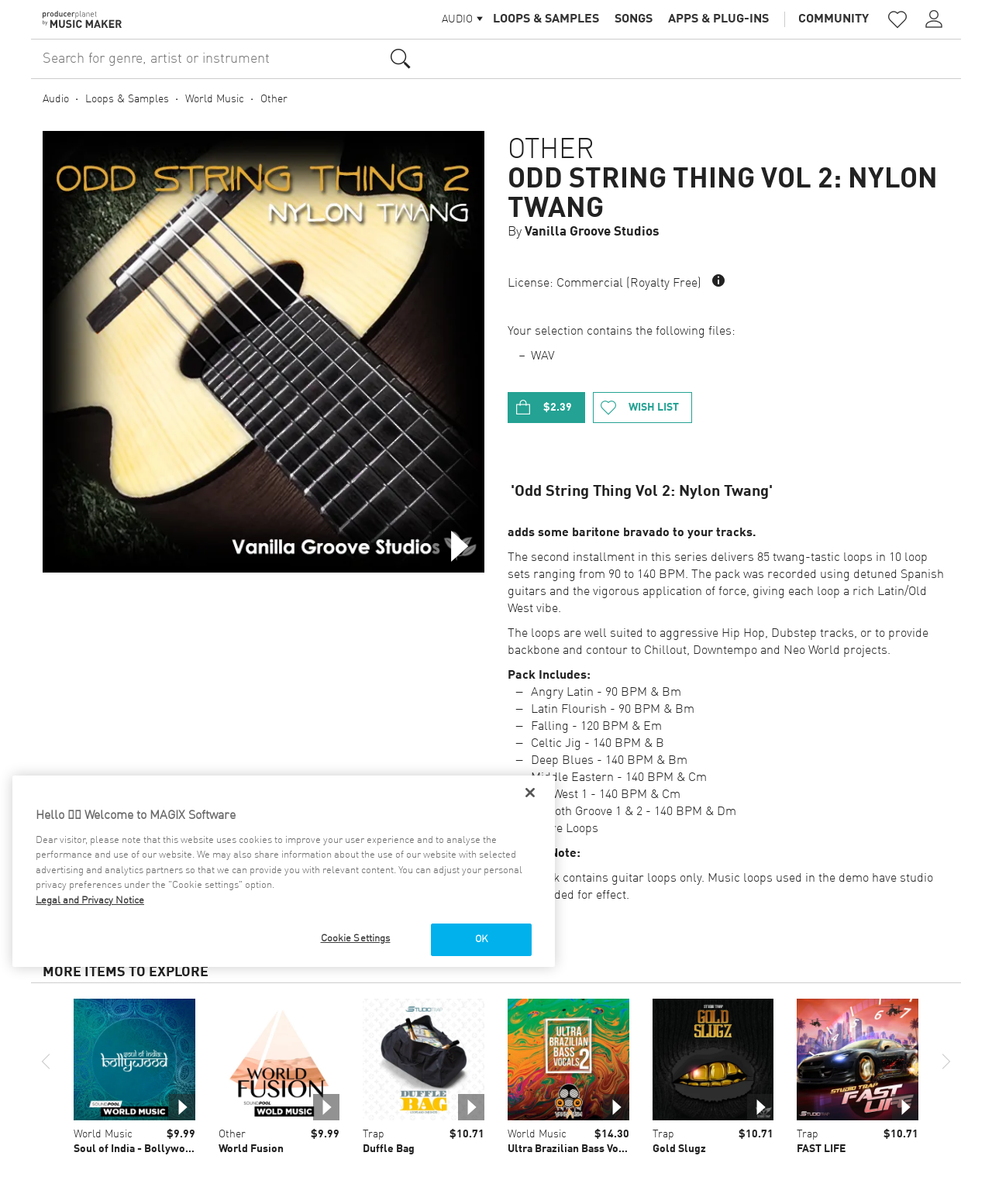Please give a concise answer to this question using a single word or phrase: 
How many loop sets are included in the pack?

10